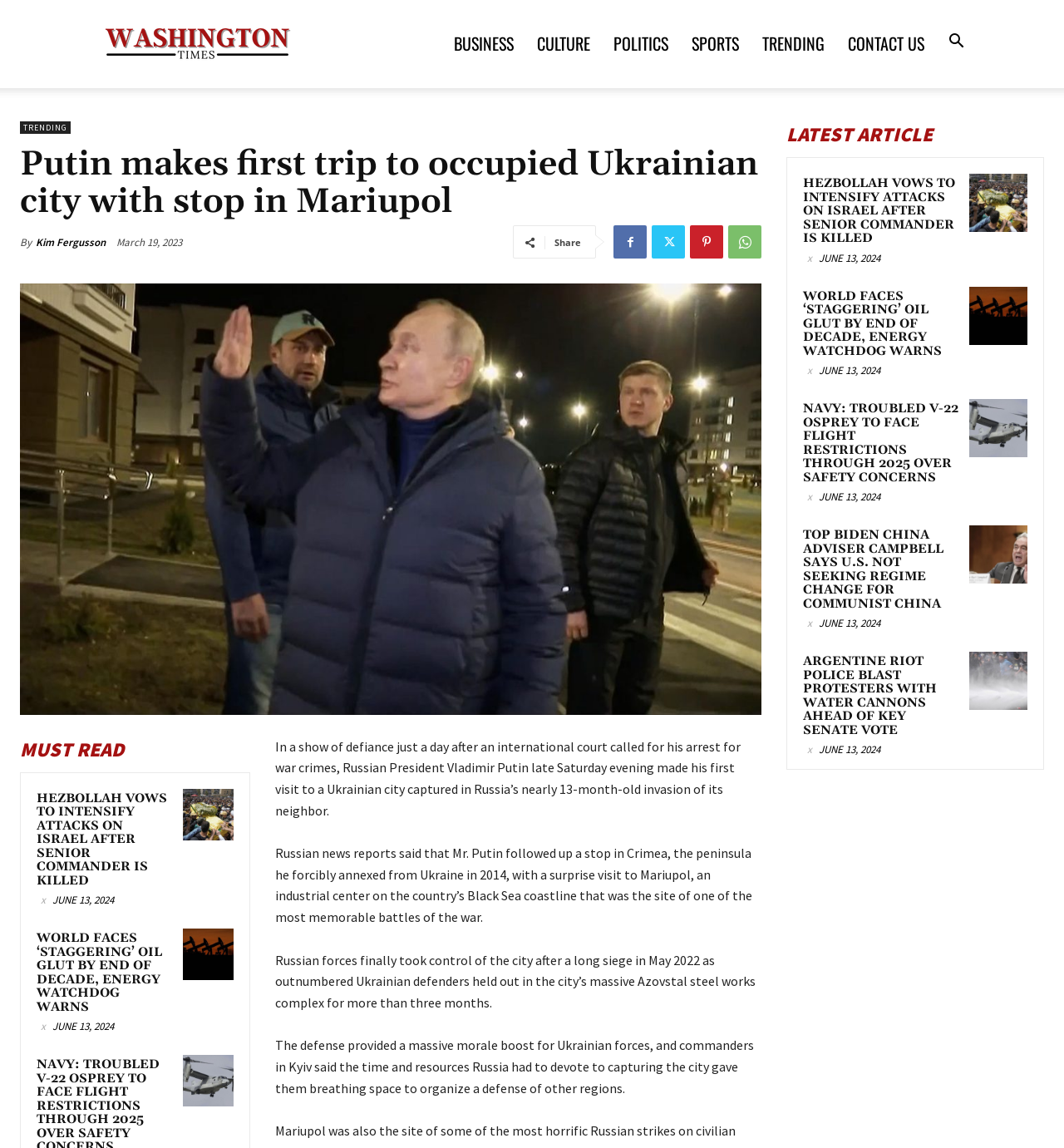Provide your answer to the question using just one word or phrase: How many months did Ukrainian defenders hold out in the city’s massive Azovstal steel works complex?

more than three months